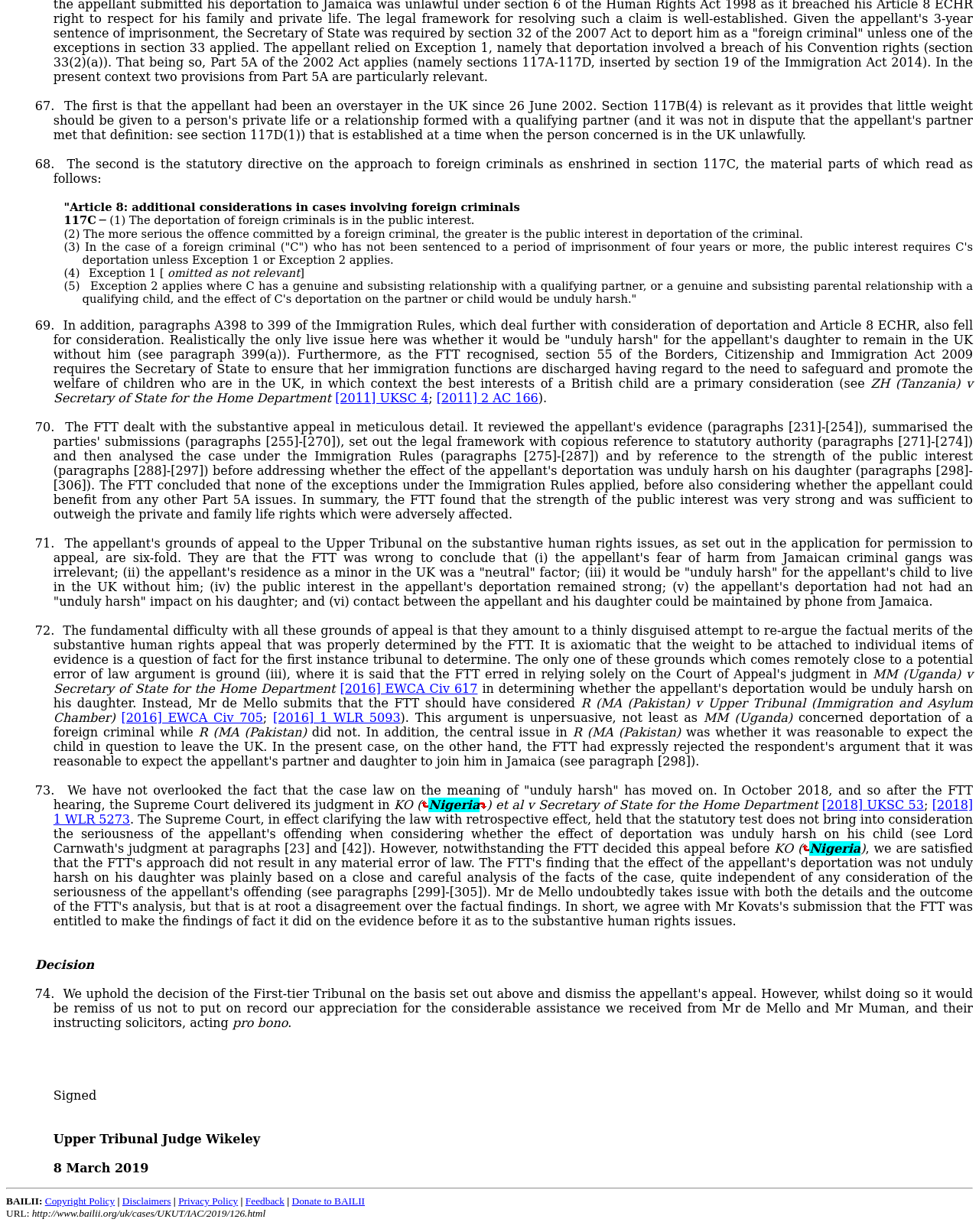Pinpoint the bounding box coordinates of the area that should be clicked to complete the following instruction: "Provide feedback". The coordinates must be given as four float numbers between 0 and 1, i.e., [left, top, right, bottom].

[0.251, 0.97, 0.291, 0.98]